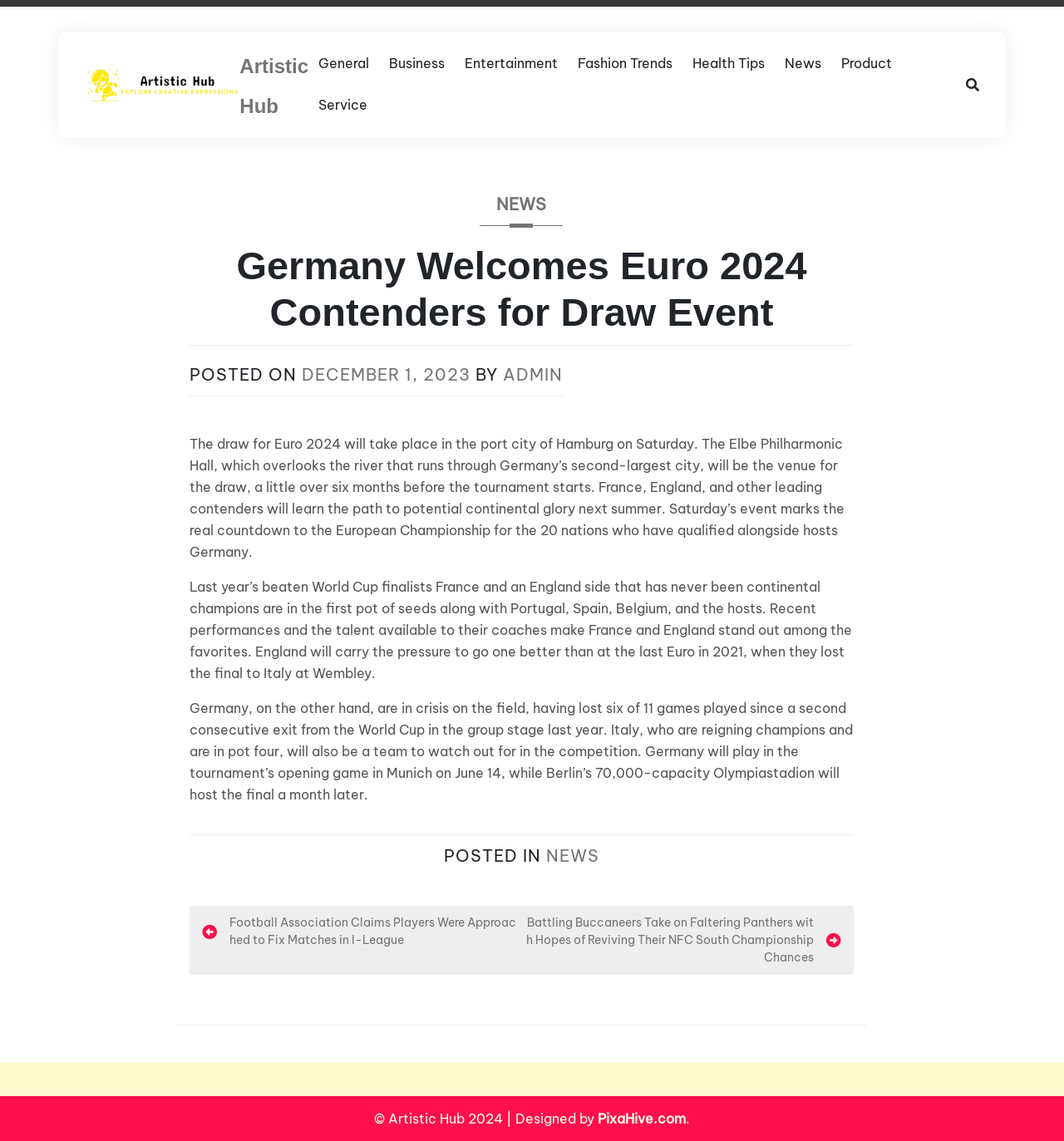Summarize the webpage with intricate details.

The webpage is about the Euro 2024 draw event, with a focus on Germany welcoming contenders. At the top, there is a logo and a navigation menu with links to various categories such as General, Business, Entertainment, and more. 

Below the navigation menu, there is a main article section that takes up most of the page. The article has a header with a link to the NEWS section, a title "Germany Welcomes Euro 2024 Contenders for Draw Event", and a posting date and time. The article itself is divided into three paragraphs, discussing the upcoming draw event in Hamburg, the participating teams, and their chances of winning.

To the right of the article, there is a post navigation section with links to related articles. At the bottom of the page, there is a footer section with a copyright notice, a designed by statement, and a link to the designer's website.